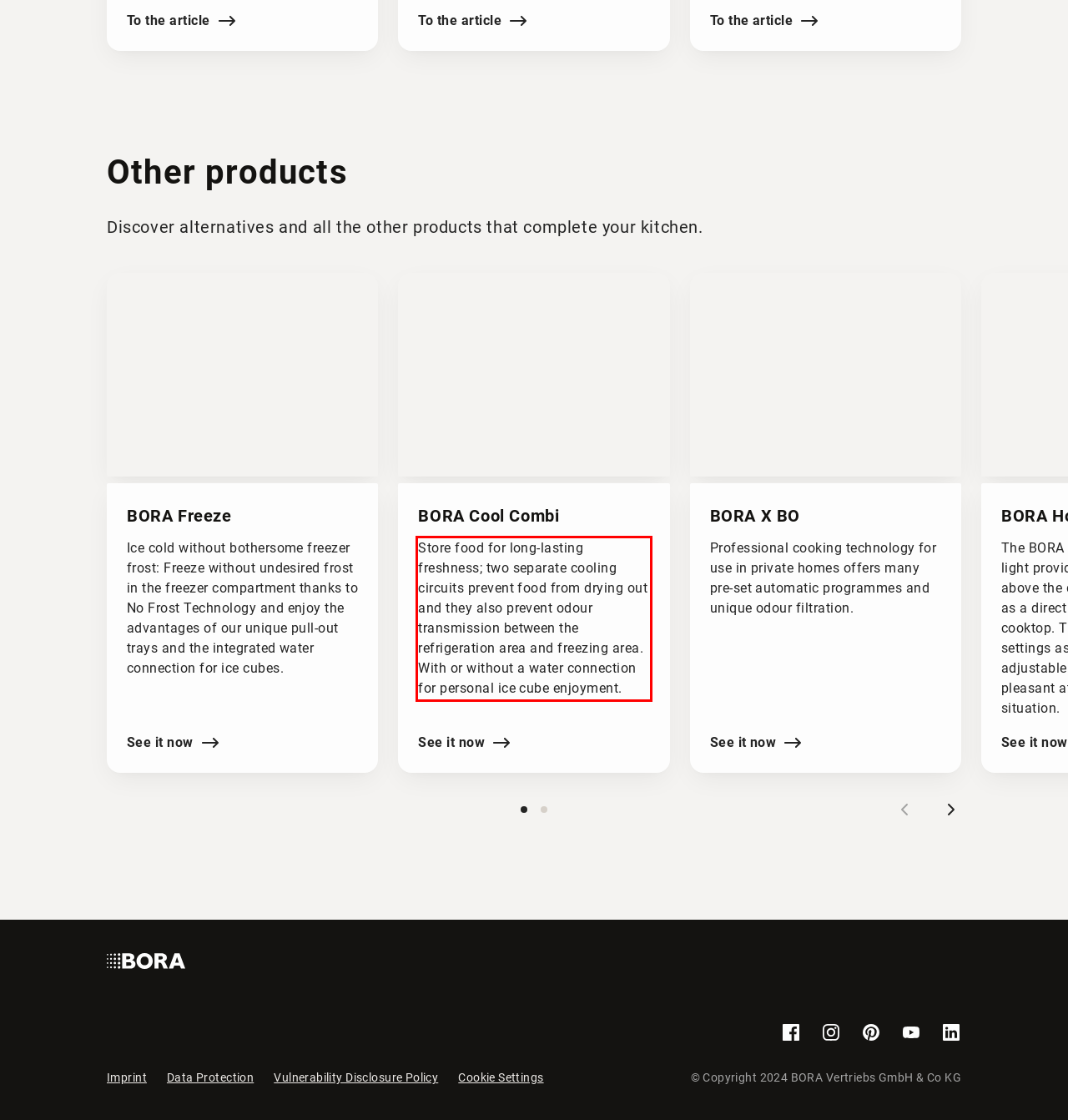Using the provided screenshot of a webpage, recognize the text inside the red rectangle bounding box by performing OCR.

Store food for long-lasting freshness; two separate cooling circuits prevent food from drying out and they also prevent odour transmission between the refrigeration area and freezing area. With or without a water connection for personal ice cube enjoyment.